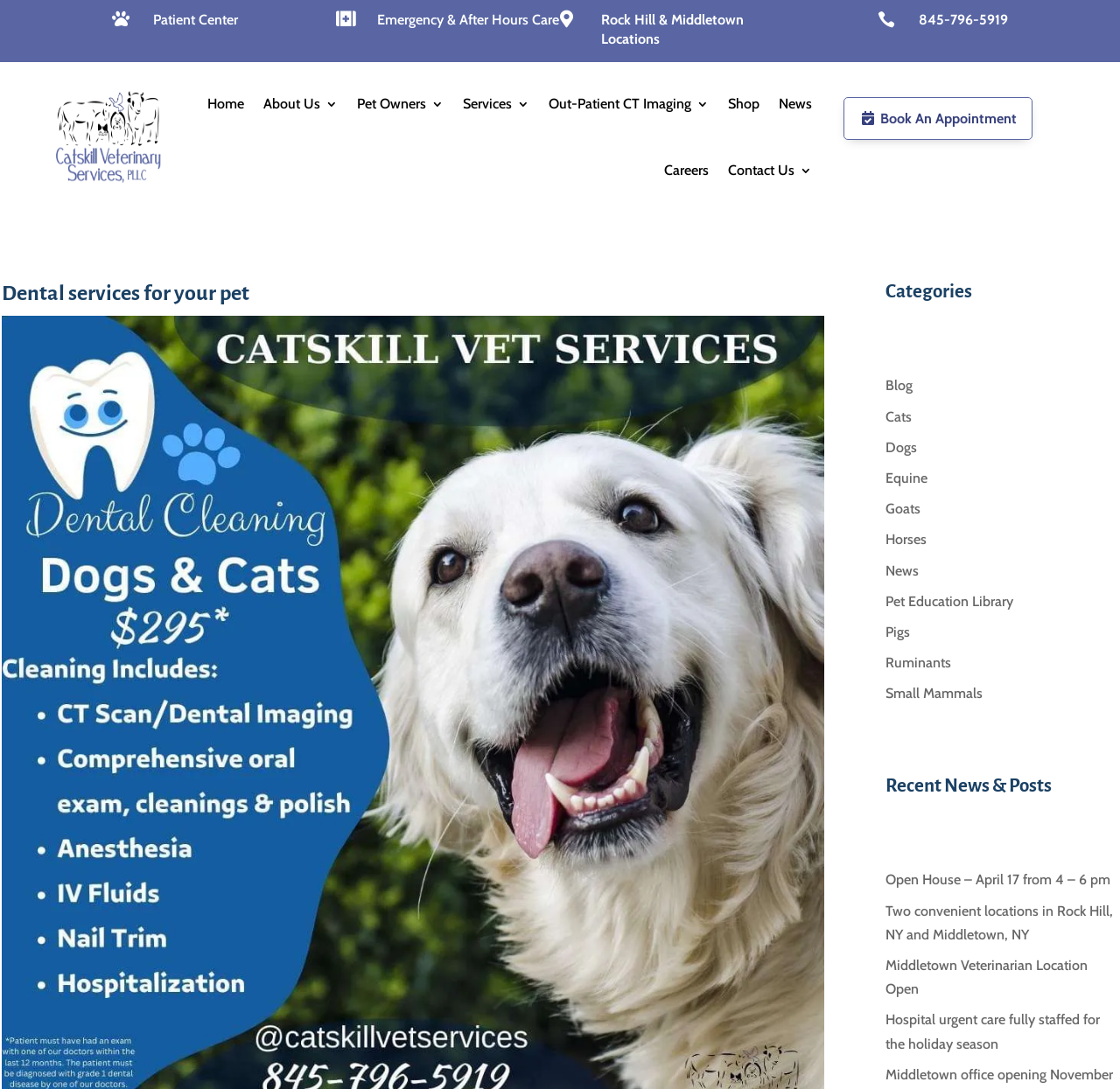Illustrate the webpage with a detailed description.

The webpage is about Catskill Veterinary Services, PLLC, and it provides various services for pets, including dental care. At the top left corner, there is a logo of Catskill Veterinary Services. Below the logo, there is a navigation menu with links to different sections of the website, including "Home", "About Us", "Pet Owners", "Services", "Out-Patient CT Imaging", "Shop", "News", "Careers", and "Contact Us".

On the top right side, there are four icons with links to "Patient Center", "Emergency & After Hours Care", "Rock Hill & Middletown Locations", and a phone number "845-796-5919". 

In the main content area, there is a heading "Dental services for your pet" followed by a description of the dental services offered, including a cleaning package that costs $295. 

On the right side, there is a section with links to different categories, including "Blog", "Cats", "Dogs", "Equine", "Goats", "Horses", "News", "Pet Education Library", "Pigs", "Ruminants", and "Small Mammals". 

Below the categories section, there is a section with recent news and posts, including links to articles with titles such as "Open House – April 17 from 4 – 6 pm", "Two convenient locations in Rock Hill, NY and Middletown, NY", "Middletown Veterinarian Location Open", and "Hospital urgent care fully staffed for the holiday season". 

At the bottom right corner, there is a call-to-action button "Book An Appointment".